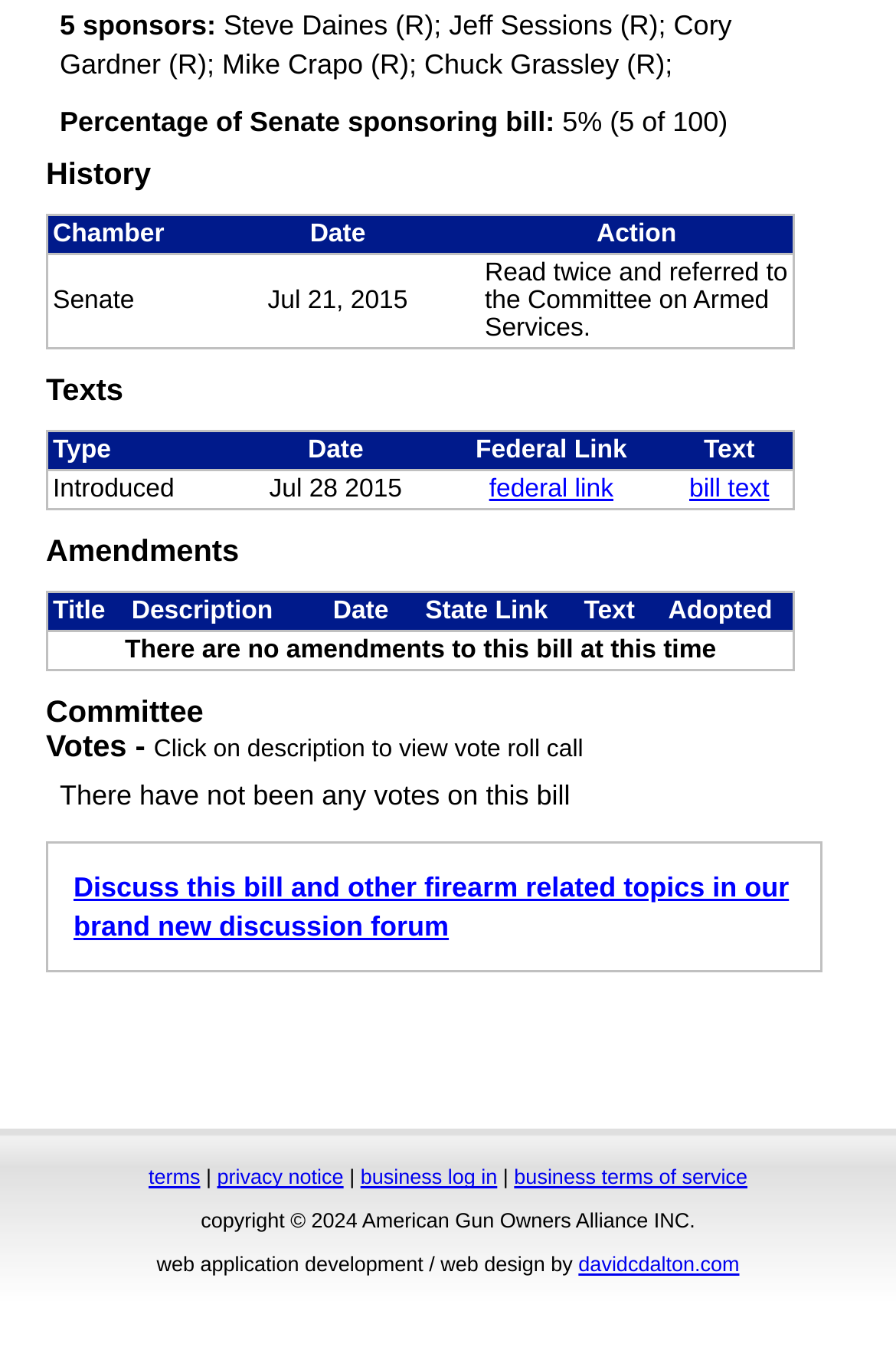What is the percentage of Senate sponsoring this bill?
Answer the question with as much detail as possible.

The answer can be found in the static text 'Percentage of Senate sponsoring bill:' and the corresponding value '5% (5 of 100)' that follows.